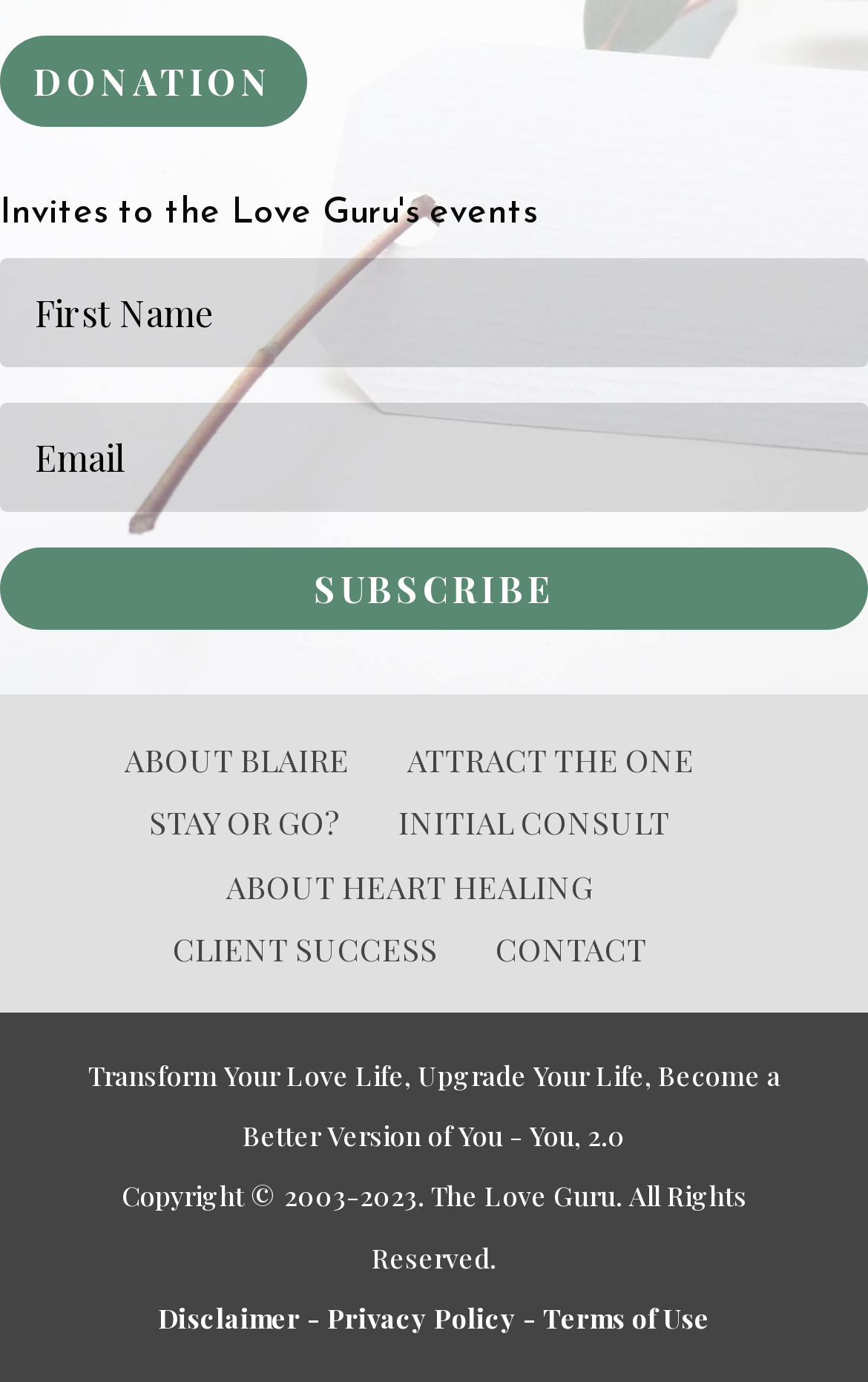What is the tagline or slogan of this website?
Refer to the screenshot and respond with a concise word or phrase.

Transform Your Love Life, Upgrade Your Life, Become a Better Version of You - You, 2.0